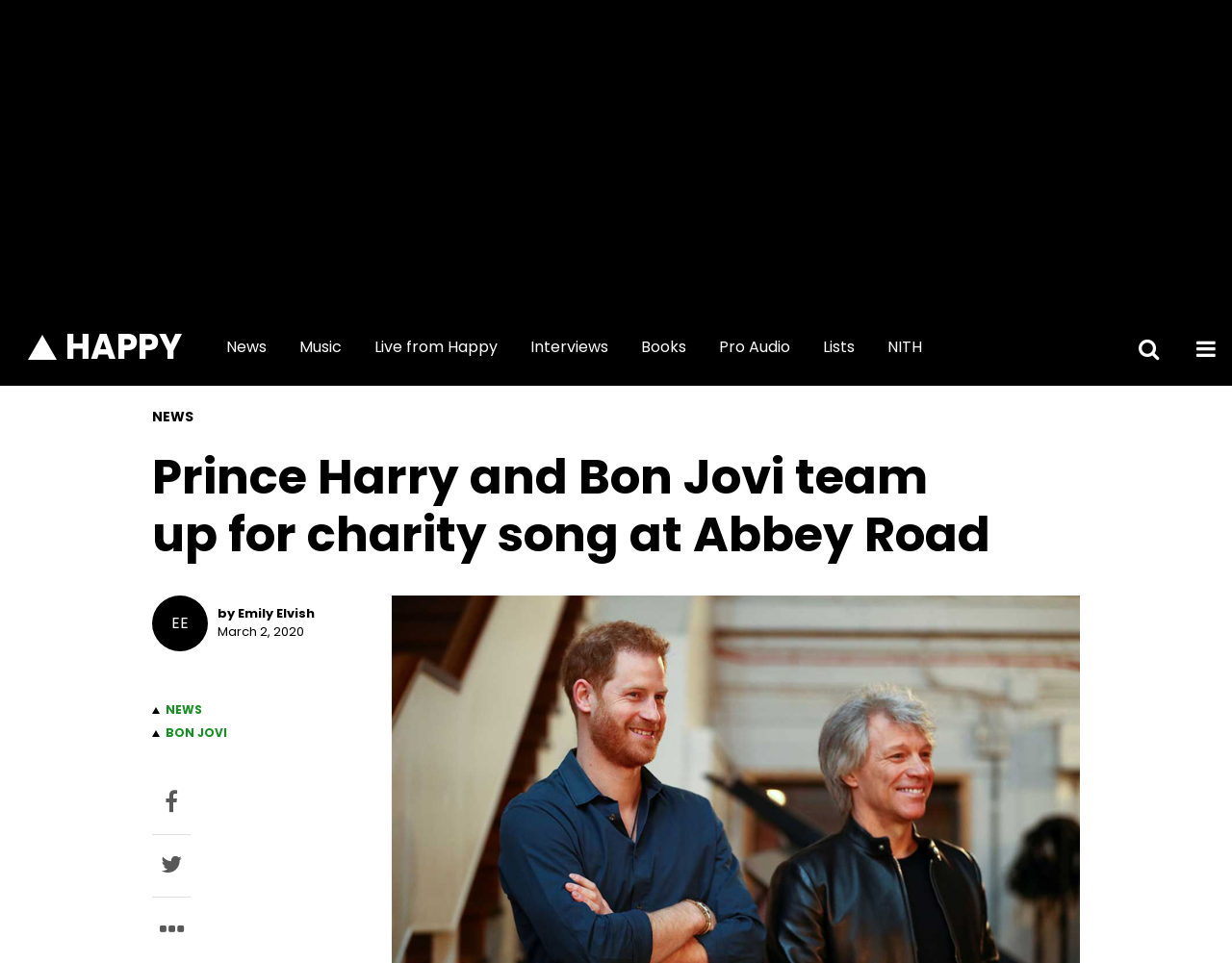Identify the bounding box coordinates of the area you need to click to perform the following instruction: "go to the NEXT VERSE".

None